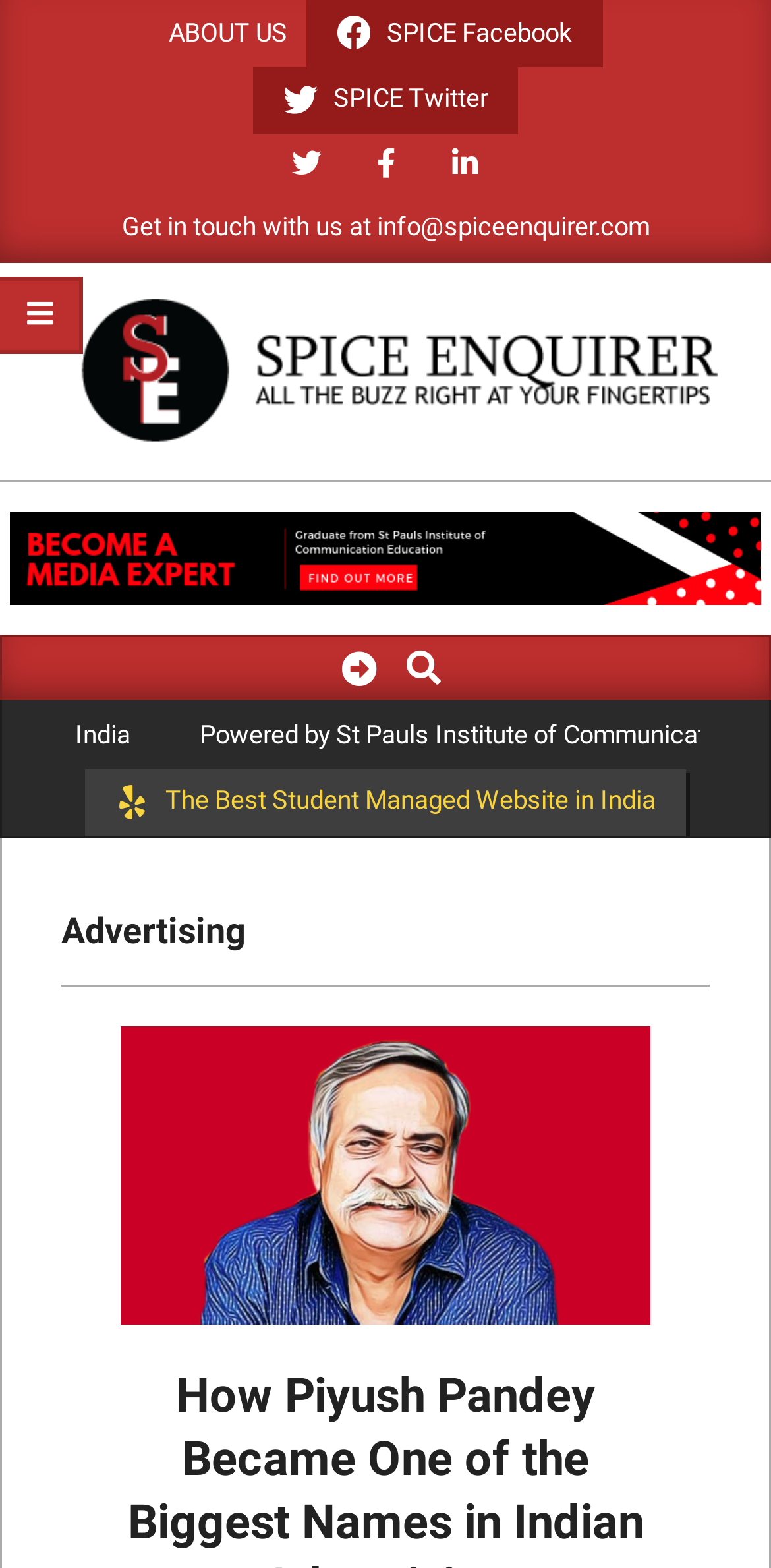What is the name of the website?
Carefully examine the image and provide a detailed answer to the question.

The name of the website can be found in the top-left corner of the webpage, where it is written as 'Spice Enquirer' in a large font size.